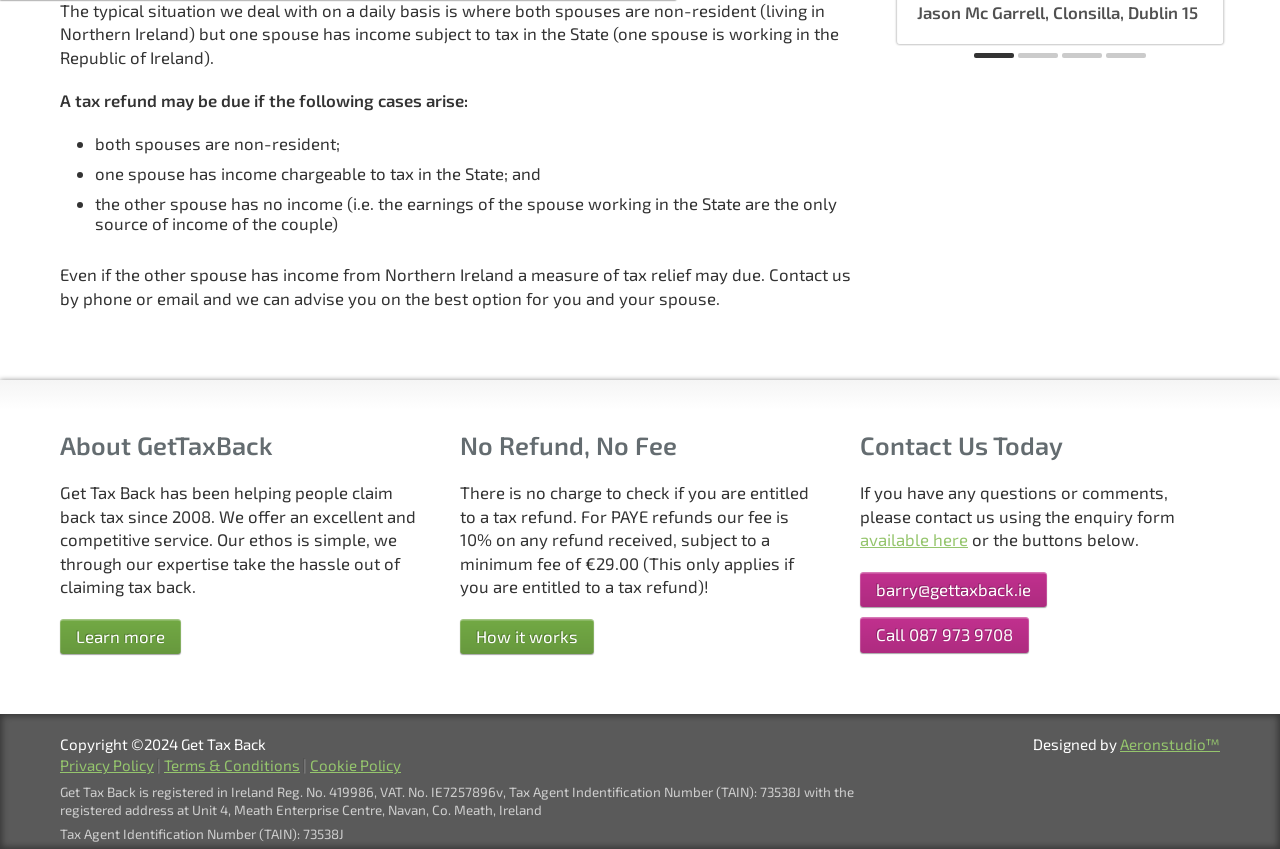What is the registration number of Get Tax Back in Ireland?
Please give a detailed and elaborate answer to the question based on the image.

According to the webpage, Get Tax Back is registered in Ireland with the registration number 419986, and also has a VAT number IE7257896v and a Tax Agent Identification Number (TAIN) 73538J.